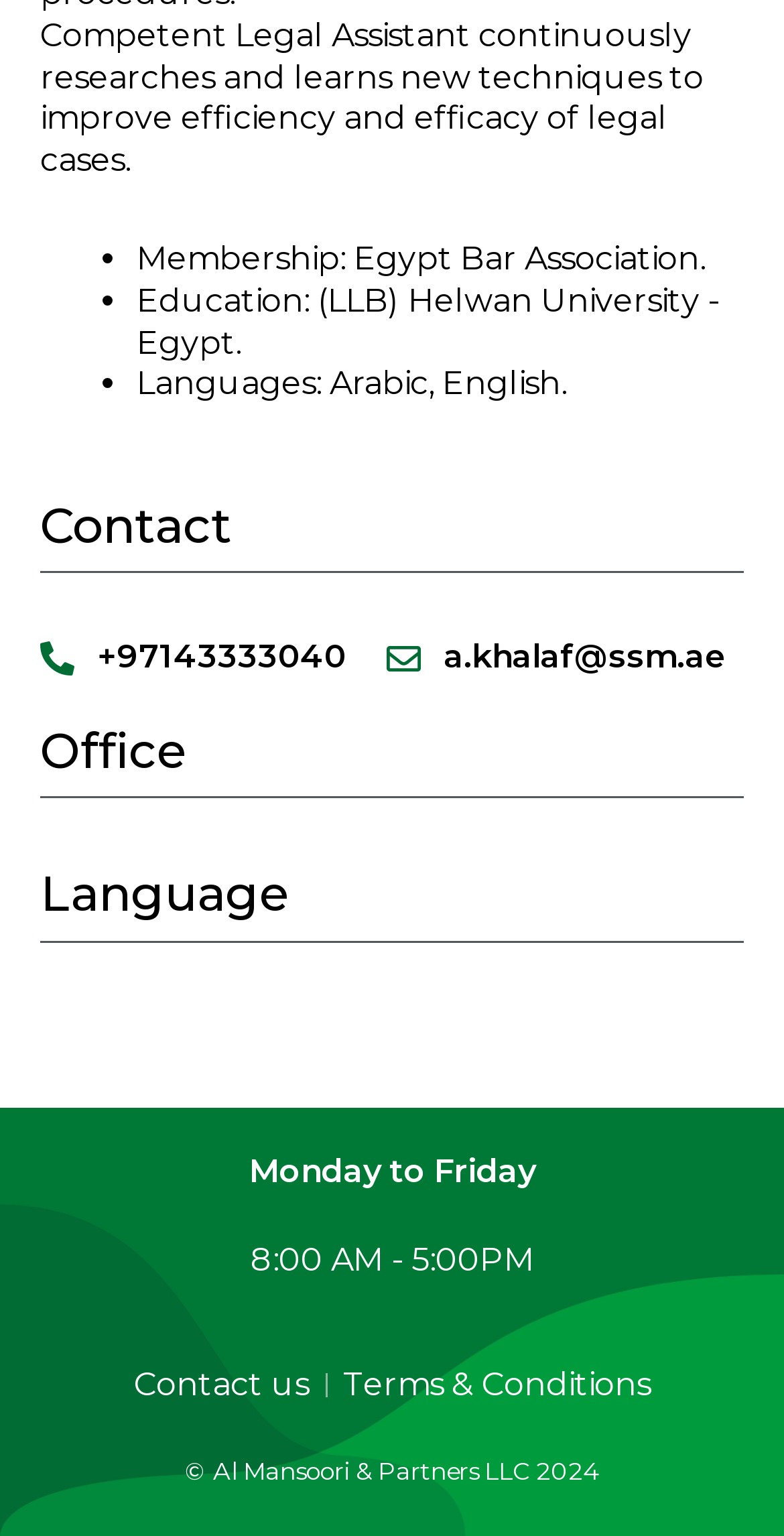Reply to the question with a single word or phrase:
What is the name of the law firm?

Al Mansoori & Partners LLC